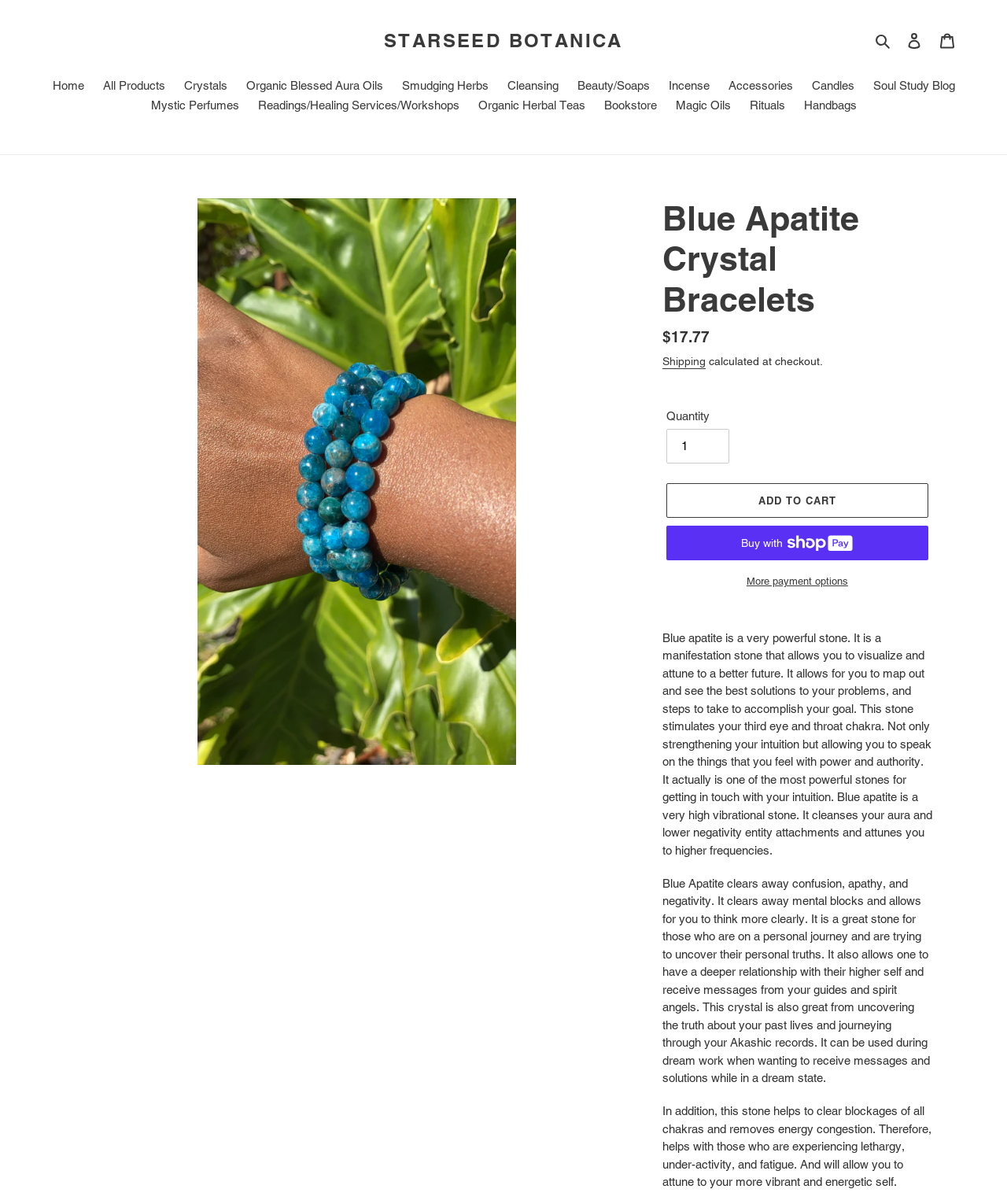Determine the bounding box coordinates for the clickable element required to fulfill the instruction: "Click the 'Add to cart' button". Provide the coordinates as four float numbers between 0 and 1, i.e., [left, top, right, bottom].

[0.661, 0.402, 0.922, 0.43]